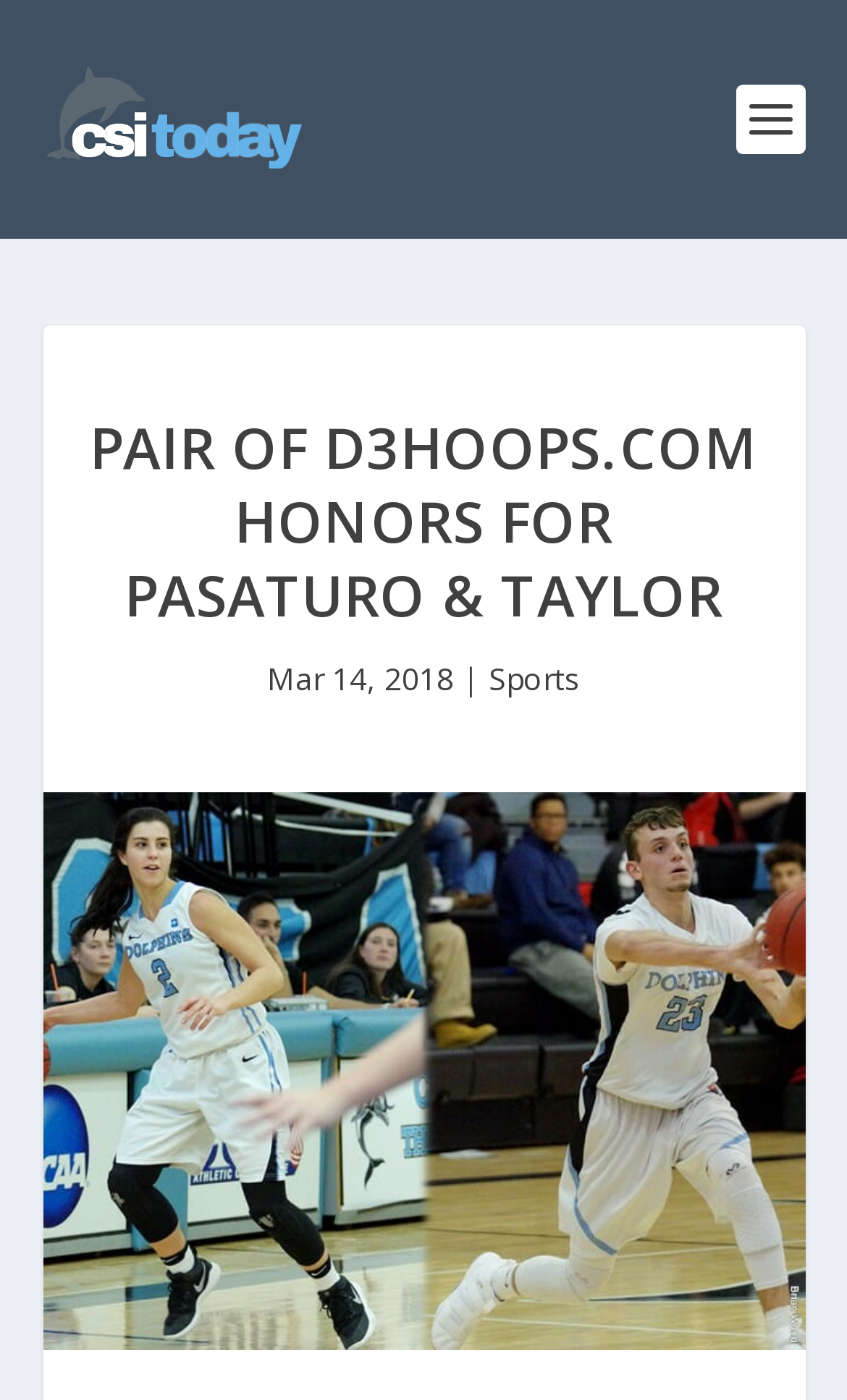What category does the article belong to?
Please provide a single word or phrase in response based on the screenshot.

Sports